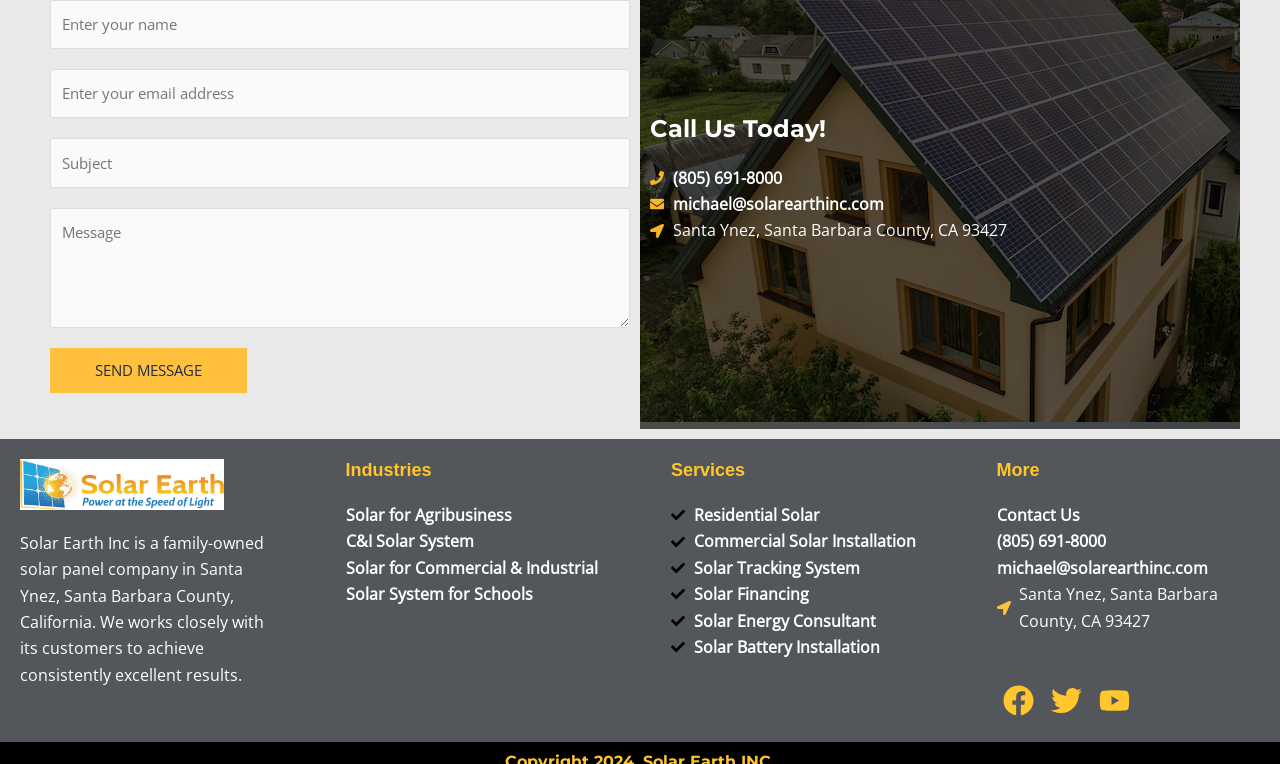What is the company name?
Please answer the question as detailed as possible.

The company name can be found in the image element with the text 'solar earth inc' and also in the StaticText element that describes the company as 'Solar Earth Inc is a family-owned solar panel company in Santa Ynez, Santa Barbara County, California.'